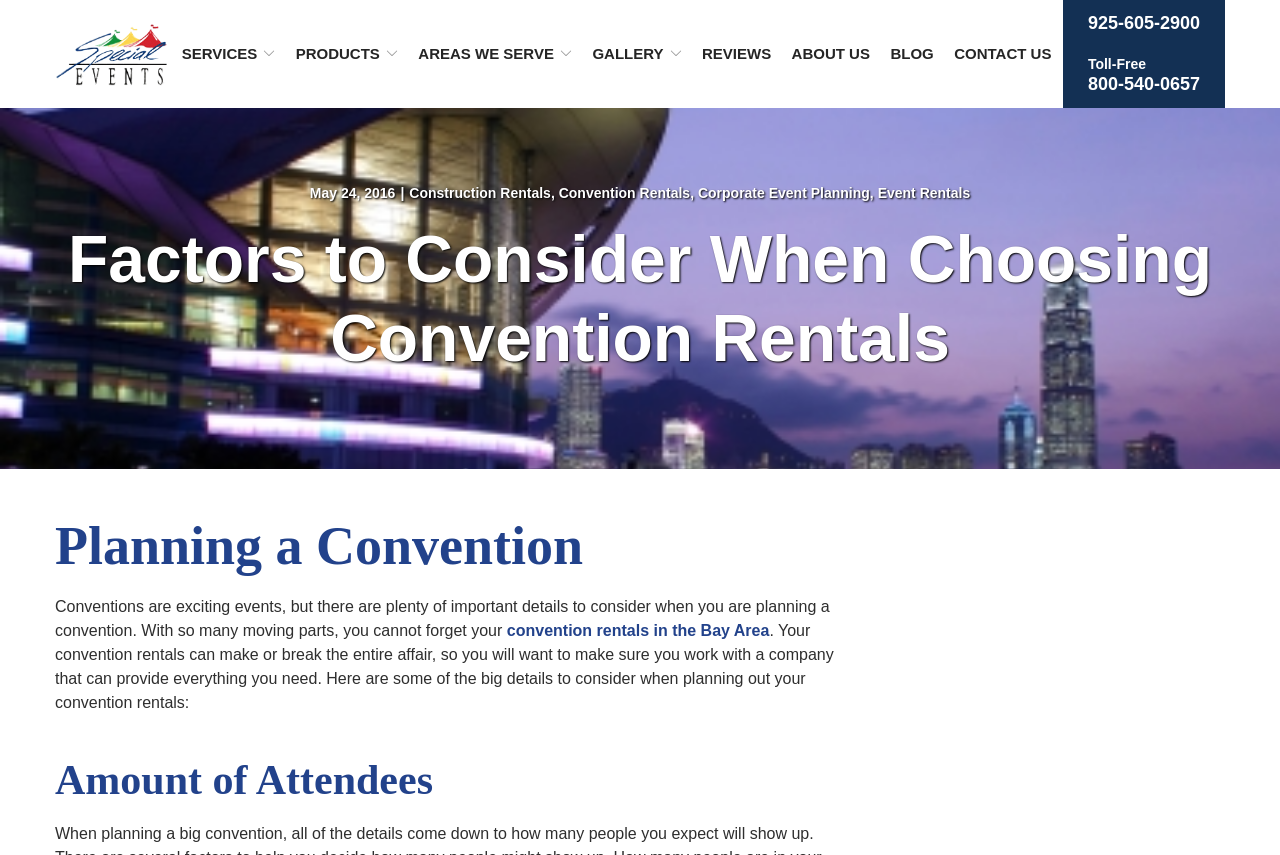Determine the bounding box coordinates of the element that should be clicked to execute the following command: "Click the 'Home' link".

None